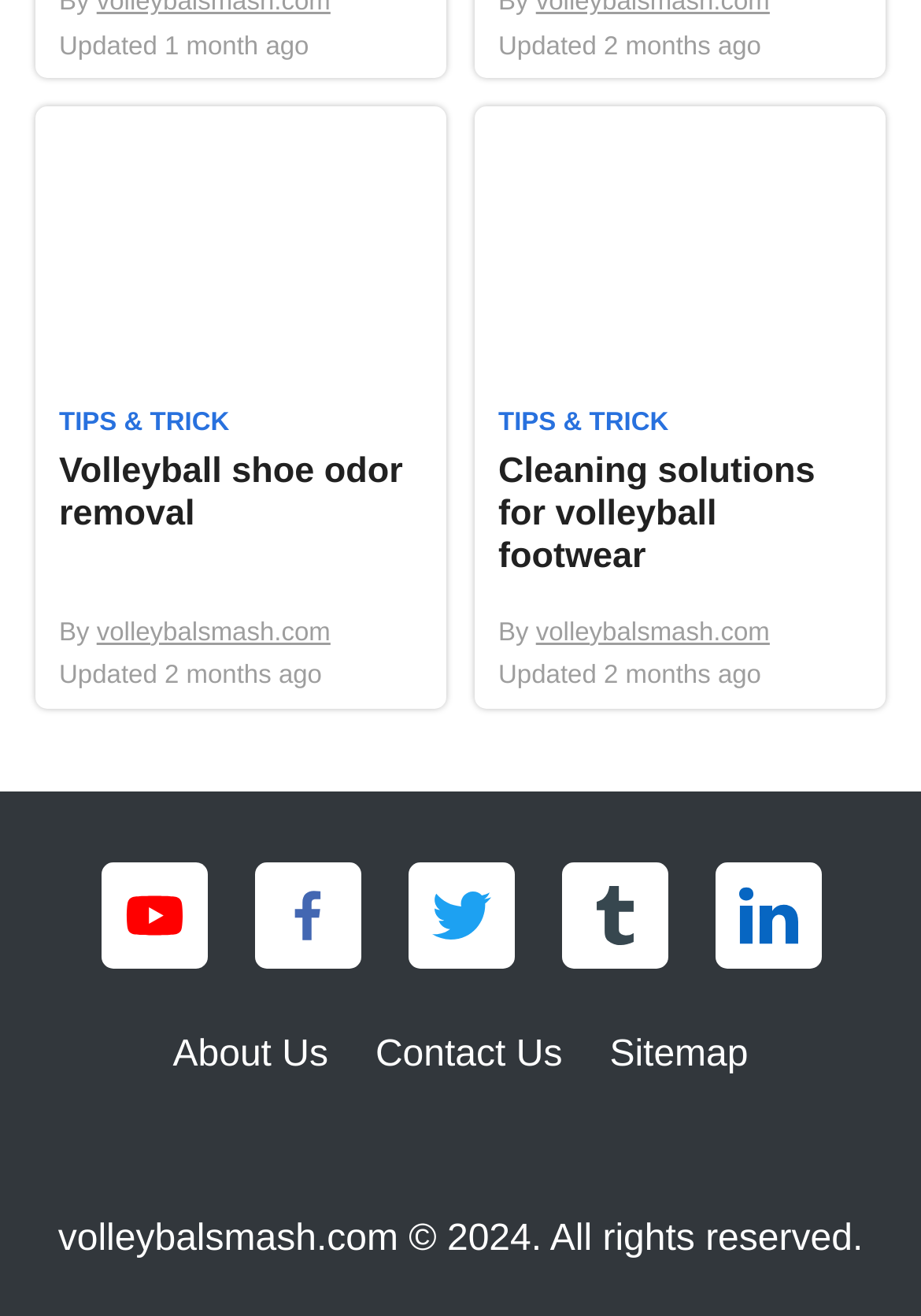What is the copyright year of the website?
Provide an in-depth and detailed explanation in response to the question.

I found the copyright year by looking at the StaticText element with the bounding box coordinates [0.063, 0.926, 0.937, 0.957] which contains the text 'volleybalsmash.com © 2024. All rights reserved.'